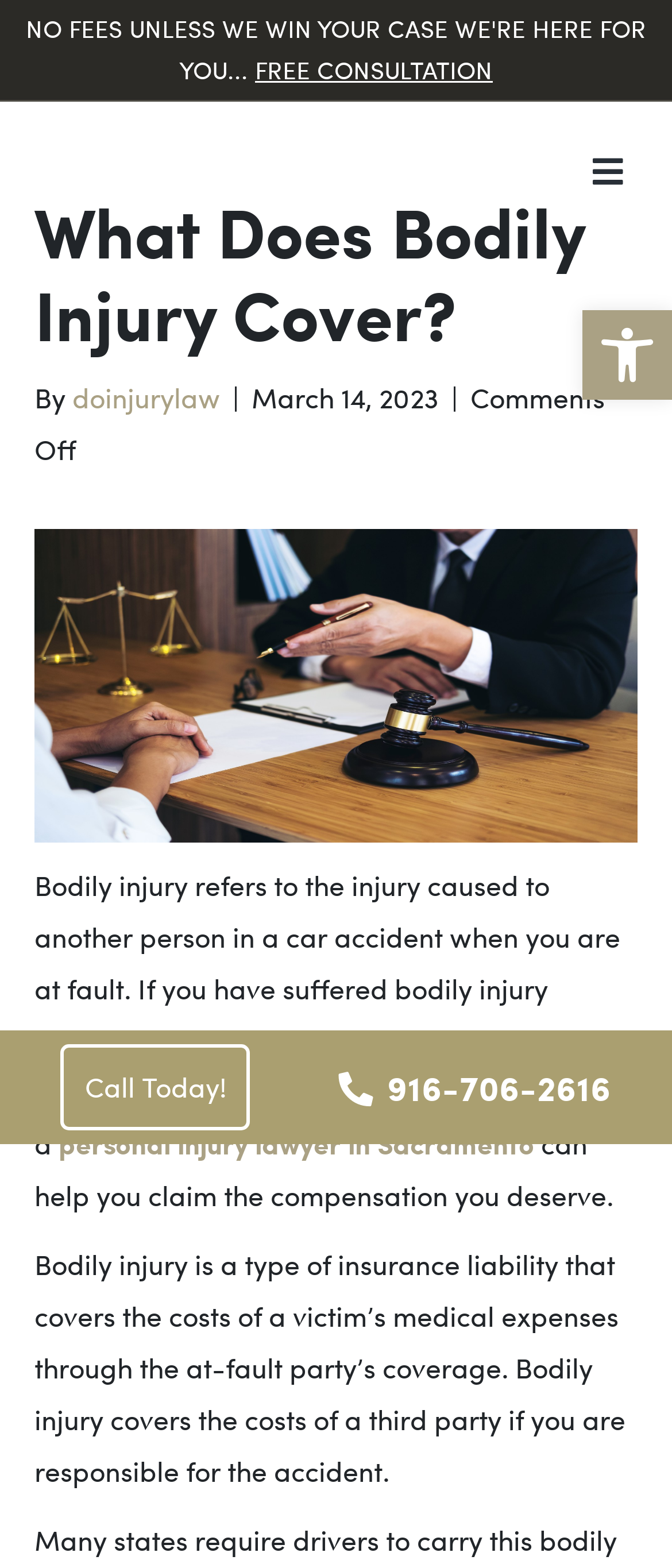Given the following UI element description: "personal injury lawyer in Sacramento", find the bounding box coordinates in the webpage screenshot.

[0.087, 0.718, 0.795, 0.741]